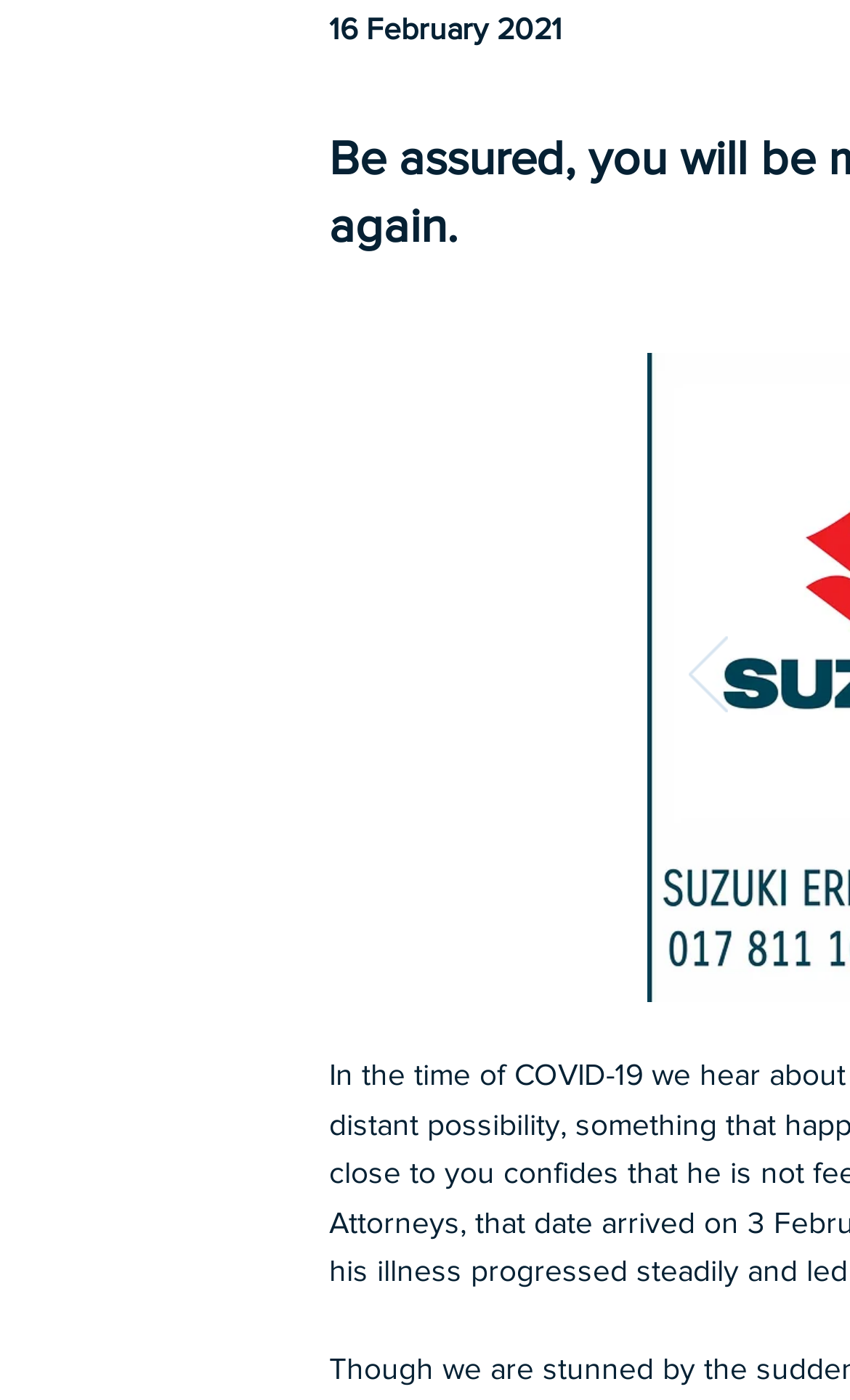Given the following UI element description: "aria-label="Previous"", find the bounding box coordinates in the webpage screenshot.

[0.81, 0.455, 0.856, 0.514]